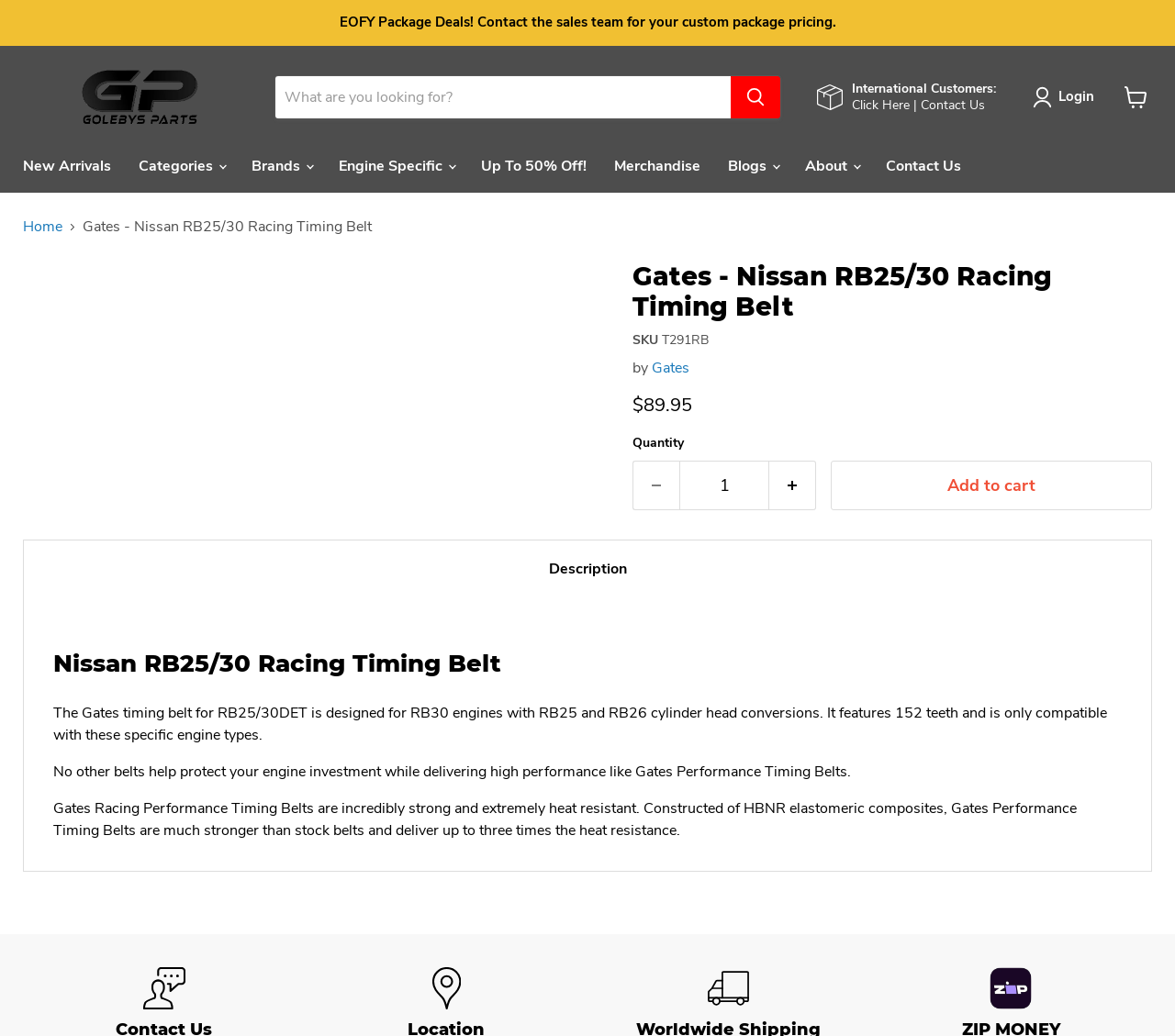Give a concise answer using one word or a phrase to the following question:
What is the brand of the timing belt?

Gates